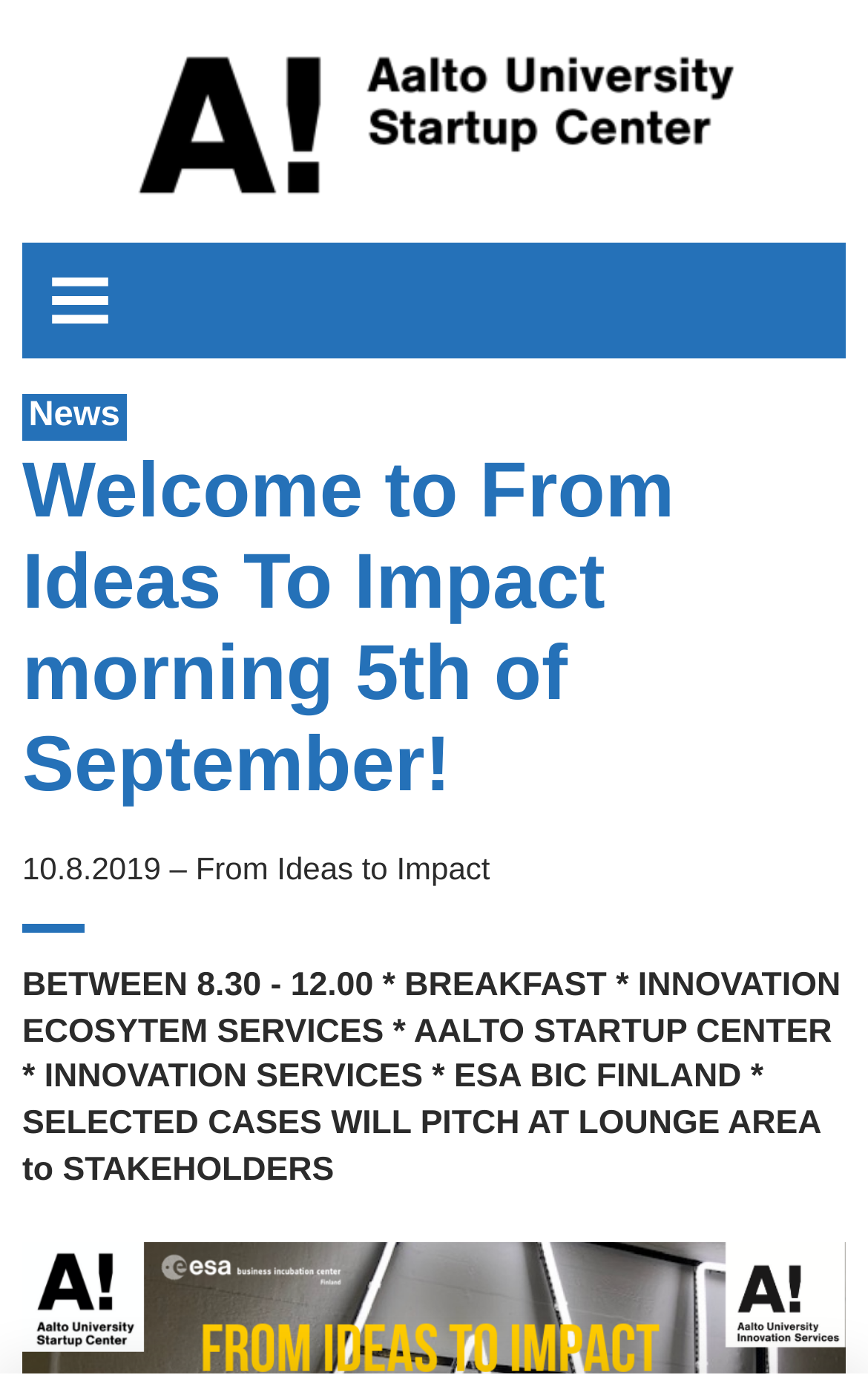Provide a brief response in the form of a single word or phrase:
What is the date of the event?

10.8.2019